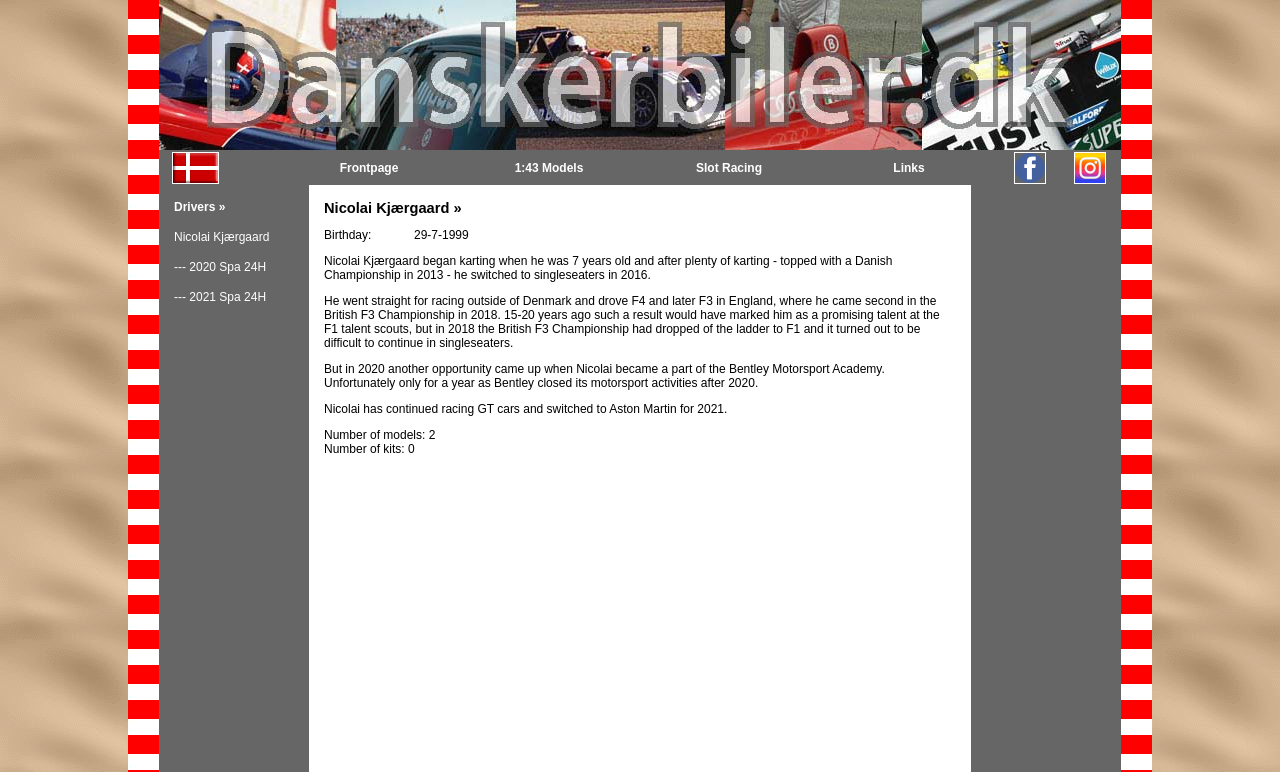Can you find the bounding box coordinates for the element that needs to be clicked to execute this instruction: "Check 2020 Spa 24H"? The coordinates should be given as four float numbers between 0 and 1, i.e., [left, top, right, bottom].

[0.136, 0.337, 0.208, 0.355]